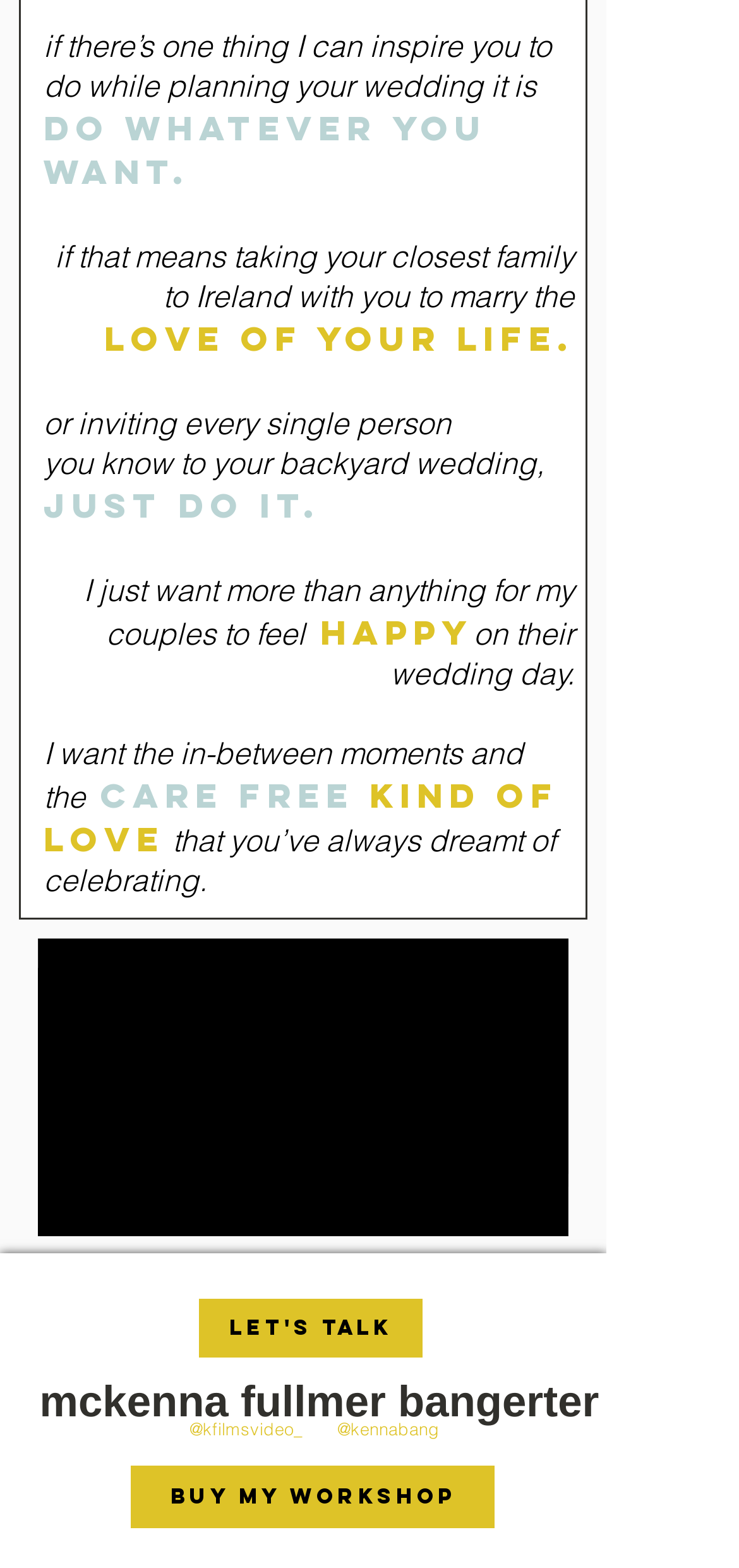What is the author's name?
Give a detailed response to the question by analyzing the screenshot.

The author's name can be found at the bottom of the webpage, in a heading element that reads 'mckenna fullmer bangerter'.